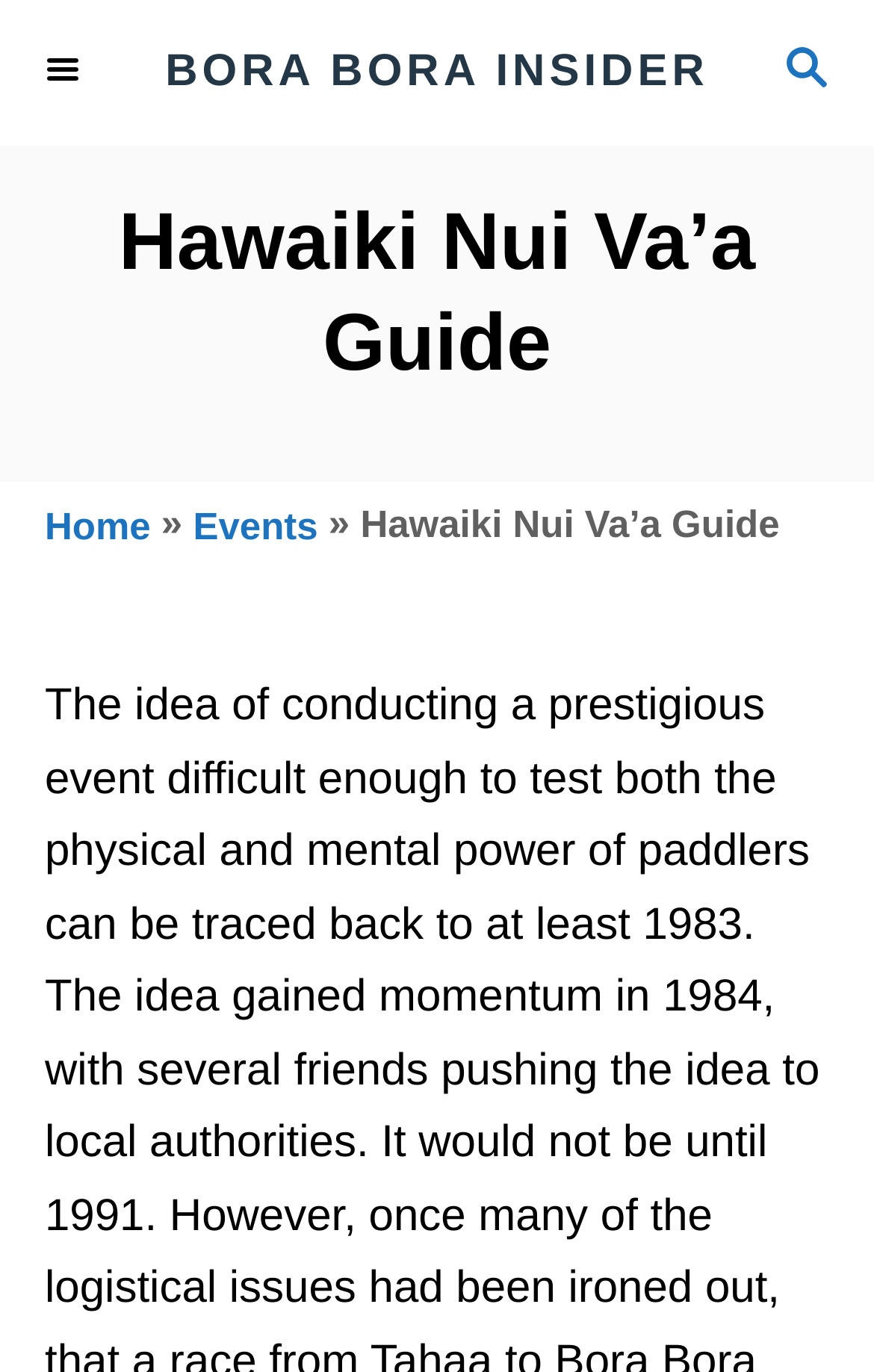Determine the bounding box coordinates for the UI element matching this description: "aria-label="Menu"".

[0.0, 0.0, 0.154, 0.106]